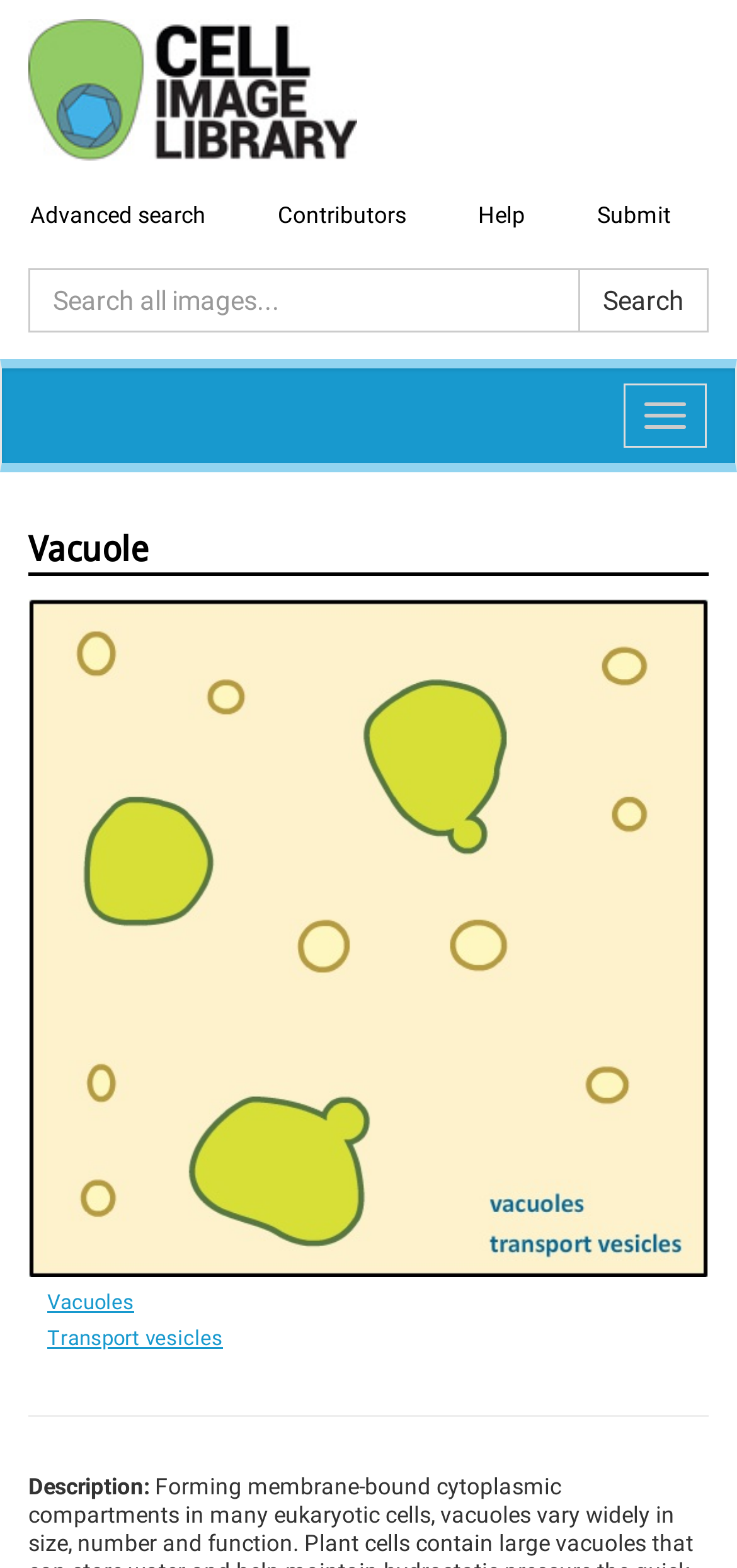Please pinpoint the bounding box coordinates for the region I should click to adhere to this instruction: "Search for images".

[0.785, 0.171, 0.962, 0.212]